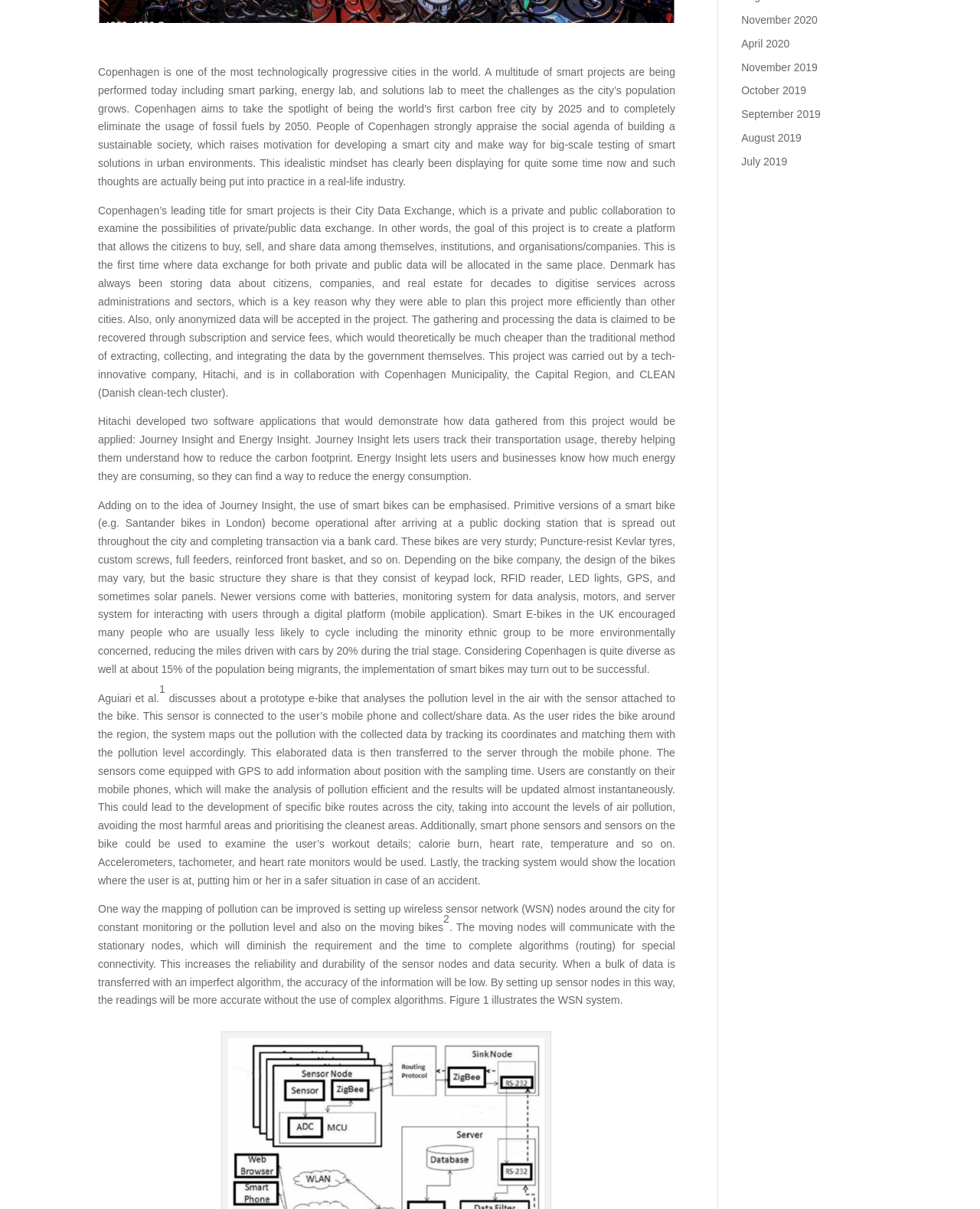Determine the bounding box coordinates of the UI element described by: "July 2019".

[0.756, 0.128, 0.803, 0.139]